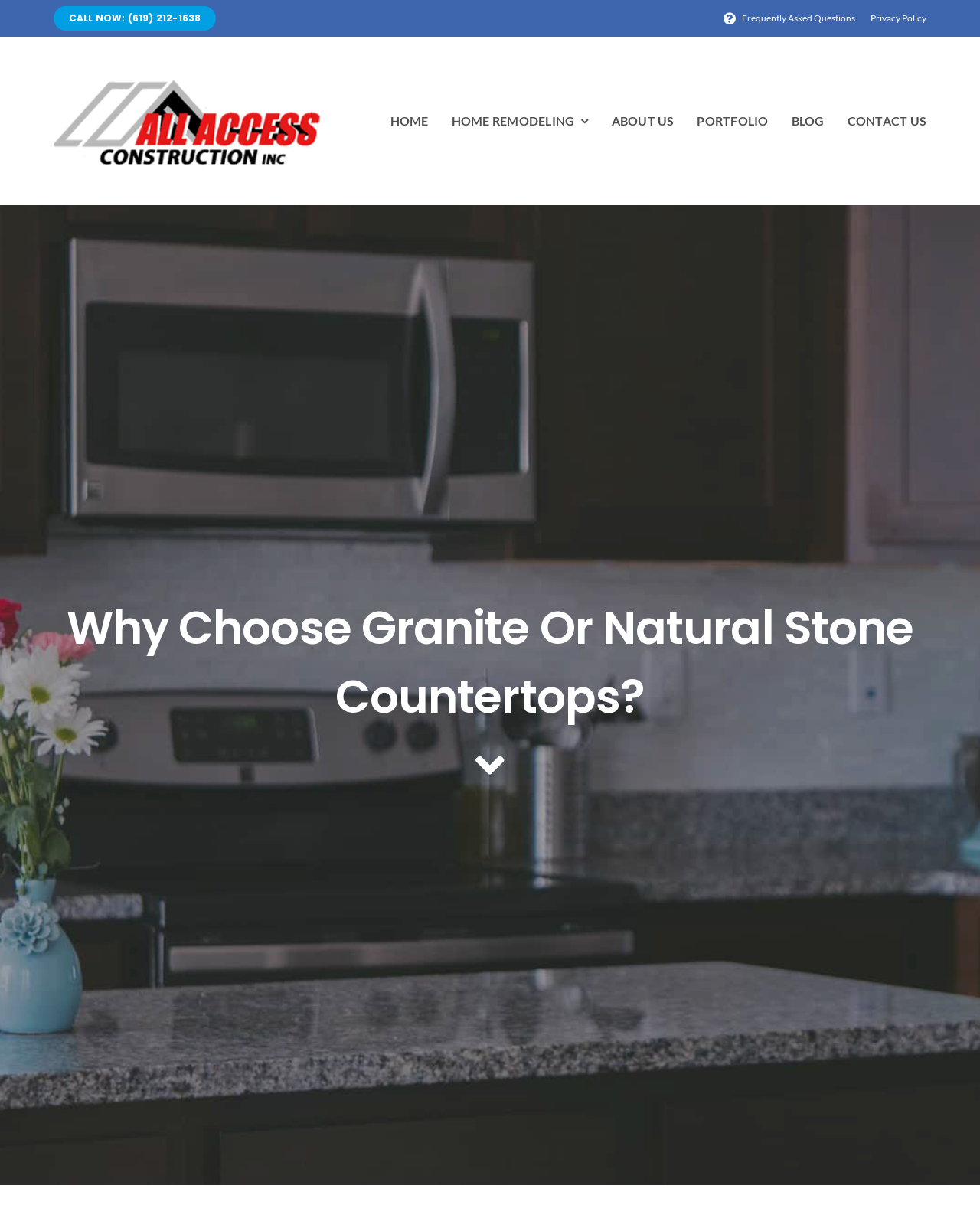Given the element description HOME REMODELING, specify the bounding box coordinates of the corresponding UI element in the format (top-left x, top-left y, bottom-right x, bottom-right y). All values must be between 0 and 1.

[0.461, 0.079, 0.6, 0.119]